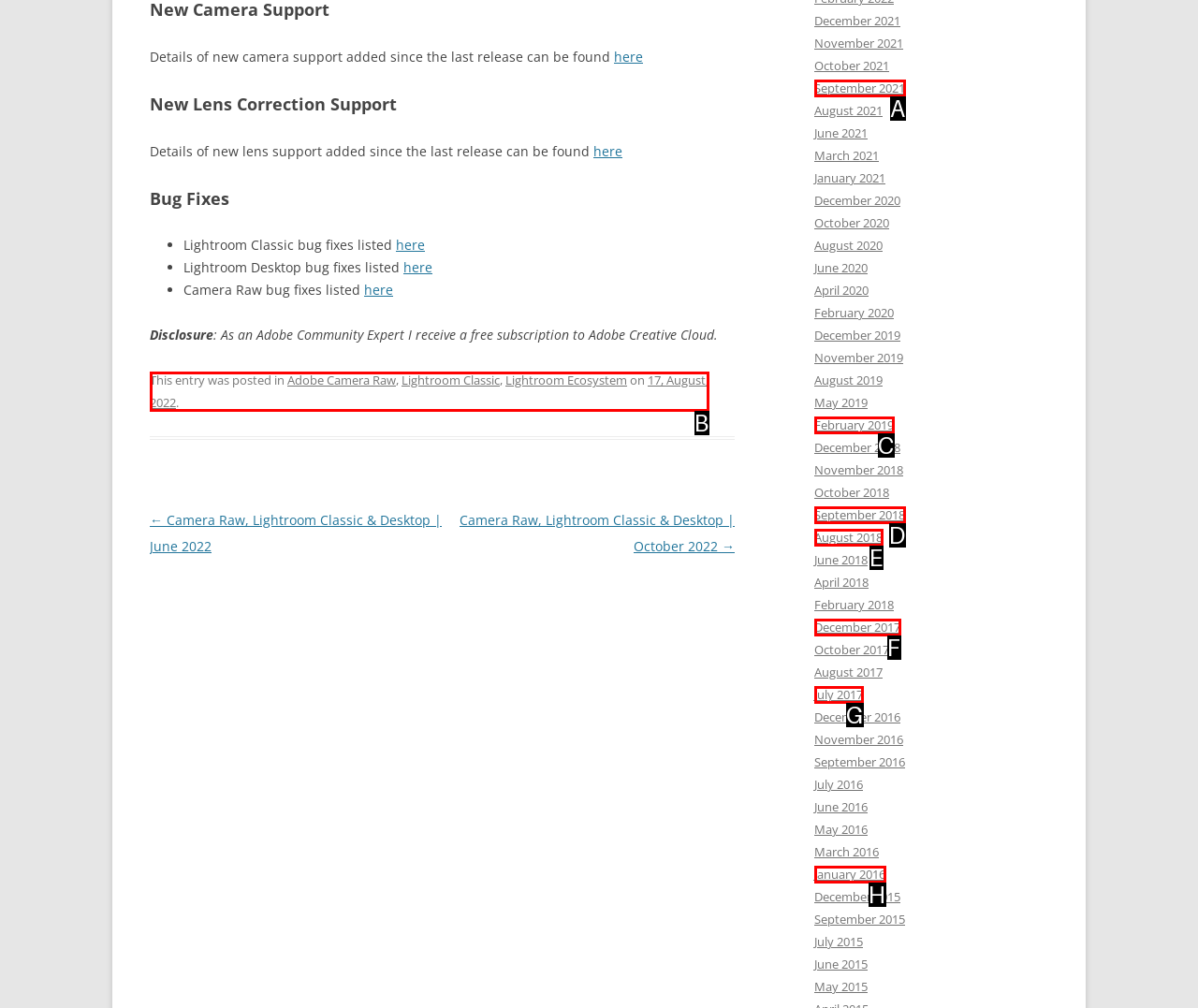Identify the letter corresponding to the UI element that matches this description: 17, August, 2022
Answer using only the letter from the provided options.

B